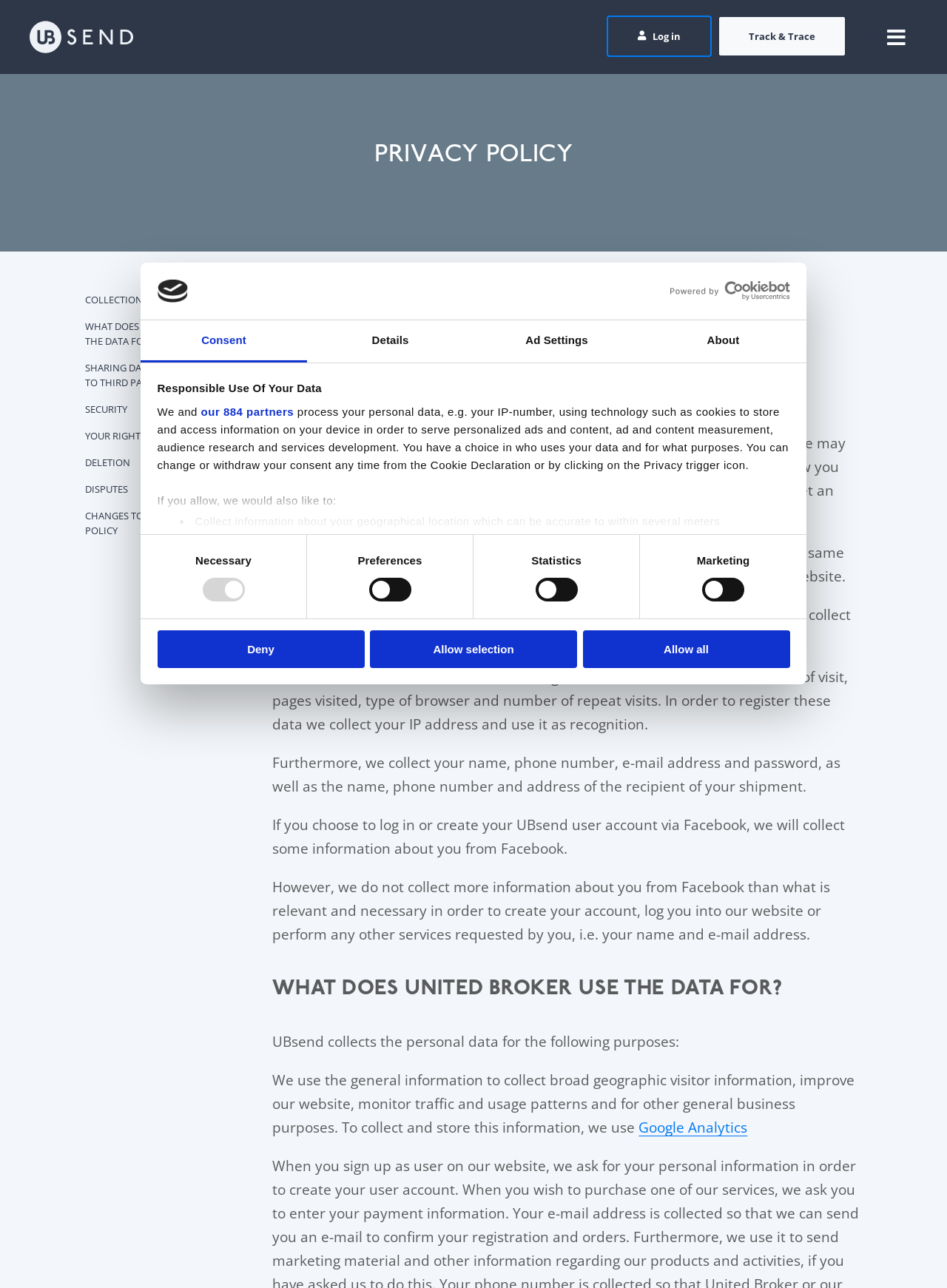Show the bounding box coordinates for the HTML element described as: "Ad Settings".

[0.5, 0.249, 0.676, 0.281]